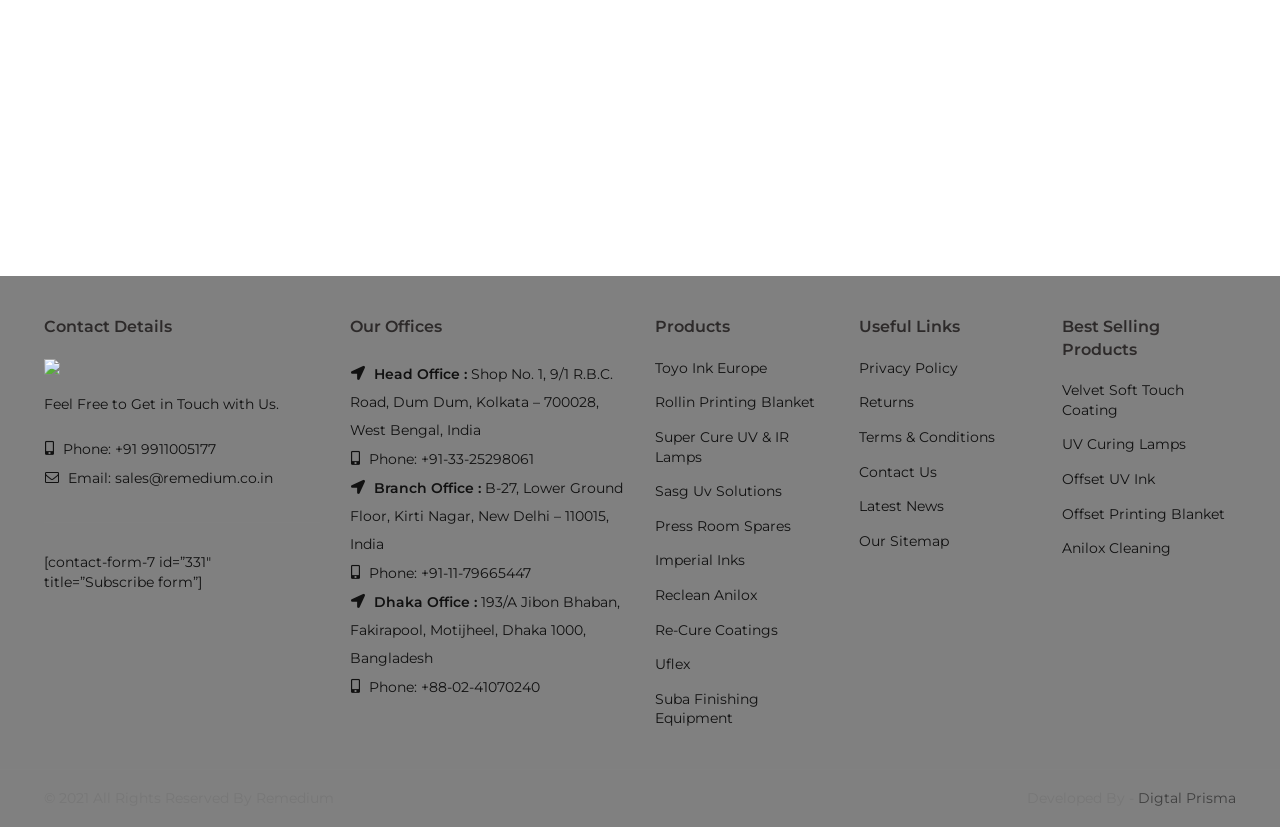Determine the bounding box coordinates of the clickable region to follow the instruction: "Learn about Toyo Ink Europe".

[0.512, 0.434, 0.599, 0.456]